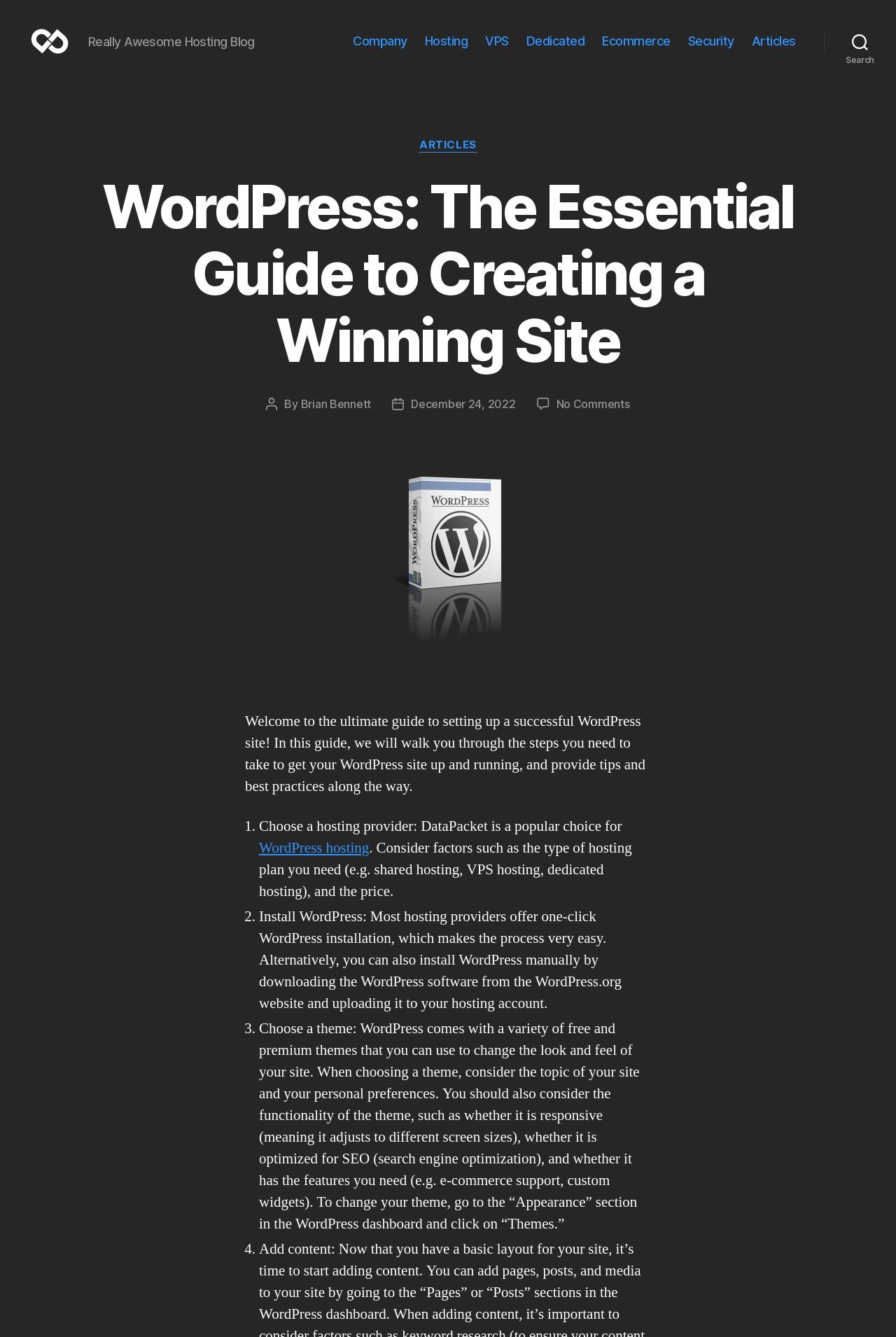Determine the bounding box coordinates of the region that needs to be clicked to achieve the task: "Learn about WordPress hosting".

[0.289, 0.627, 0.412, 0.641]